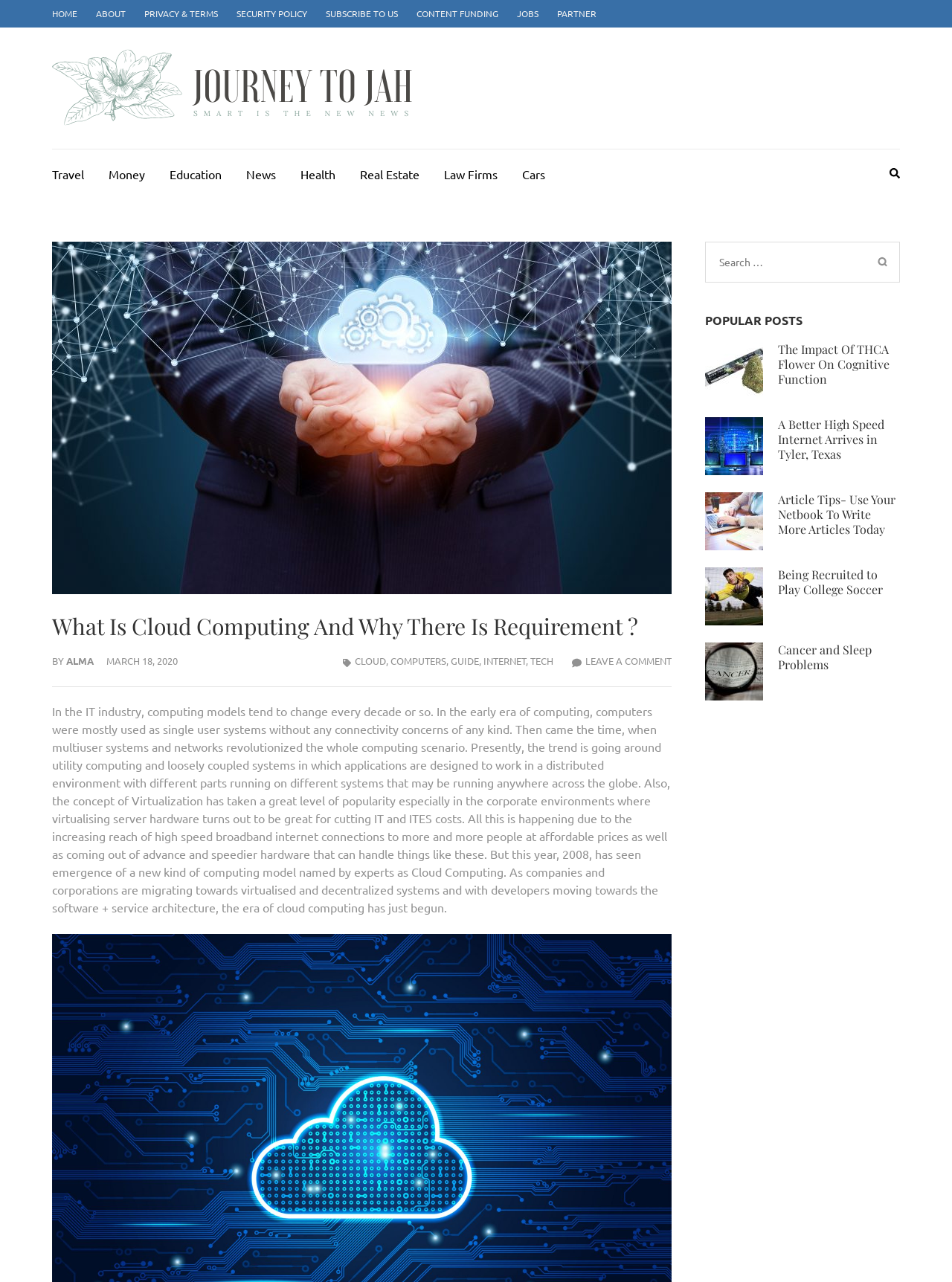Give a one-word or short-phrase answer to the following question: 
How many popular posts are listed on the webpage?

5